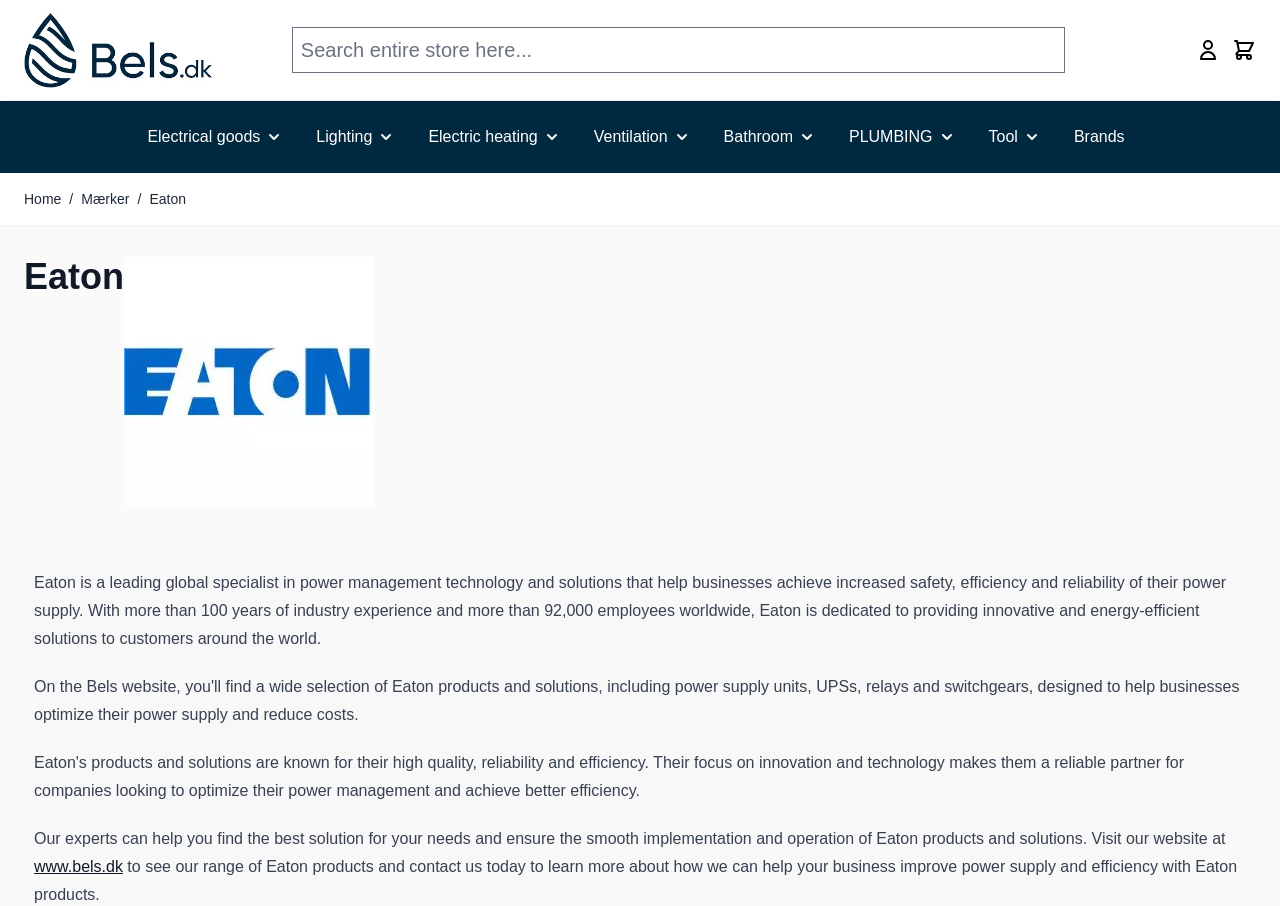Can you provide the bounding box coordinates for the element that should be clicked to implement the instruction: "Go to Home page"?

[0.019, 0.013, 0.166, 0.097]